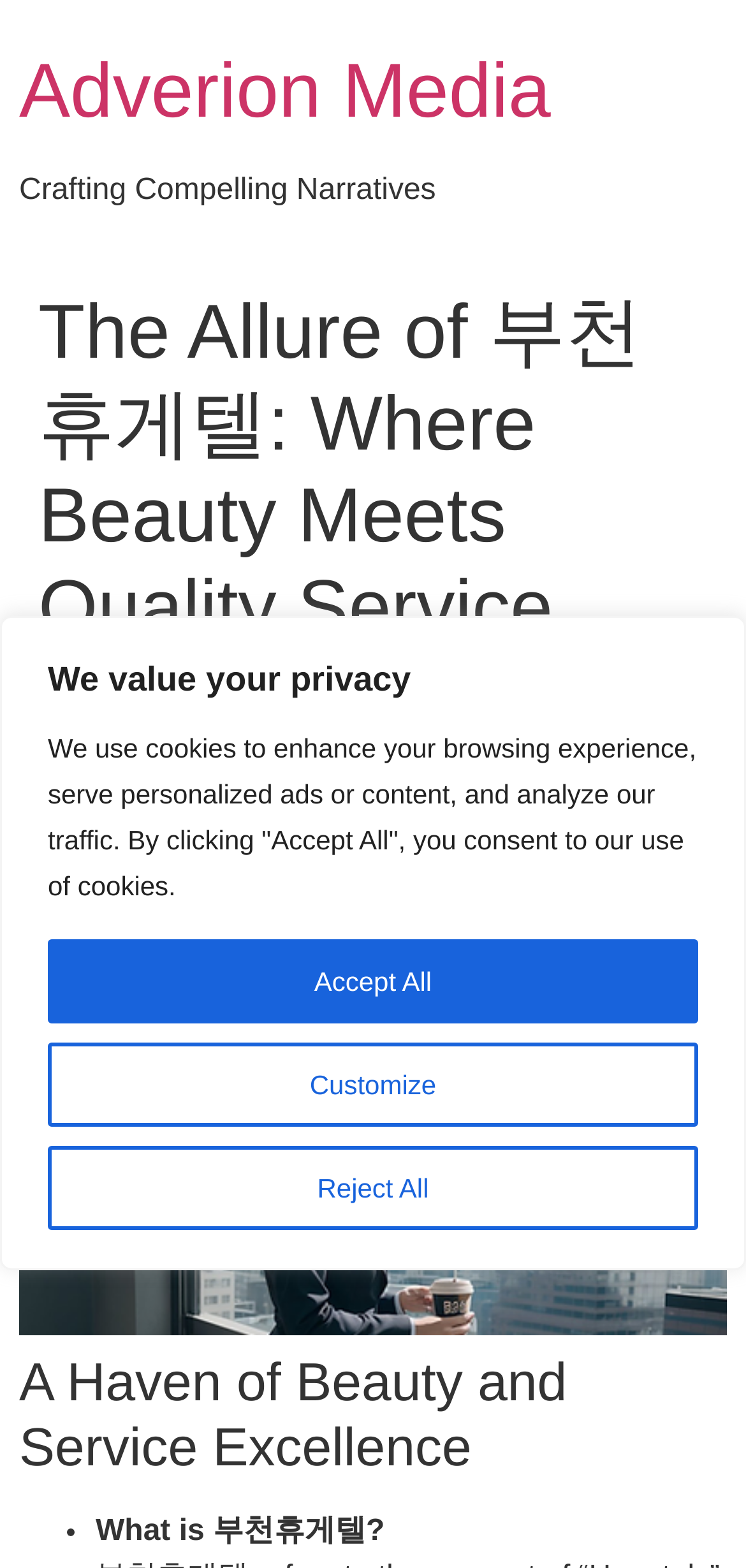Use the details in the image to answer the question thoroughly: 
What is the characteristic of 부천휴게텔?

The characteristic of 부천휴게텔 can be found in the first paragraph, where it is described as 'a unique blend of comfort, beauty, and exceptional service'.